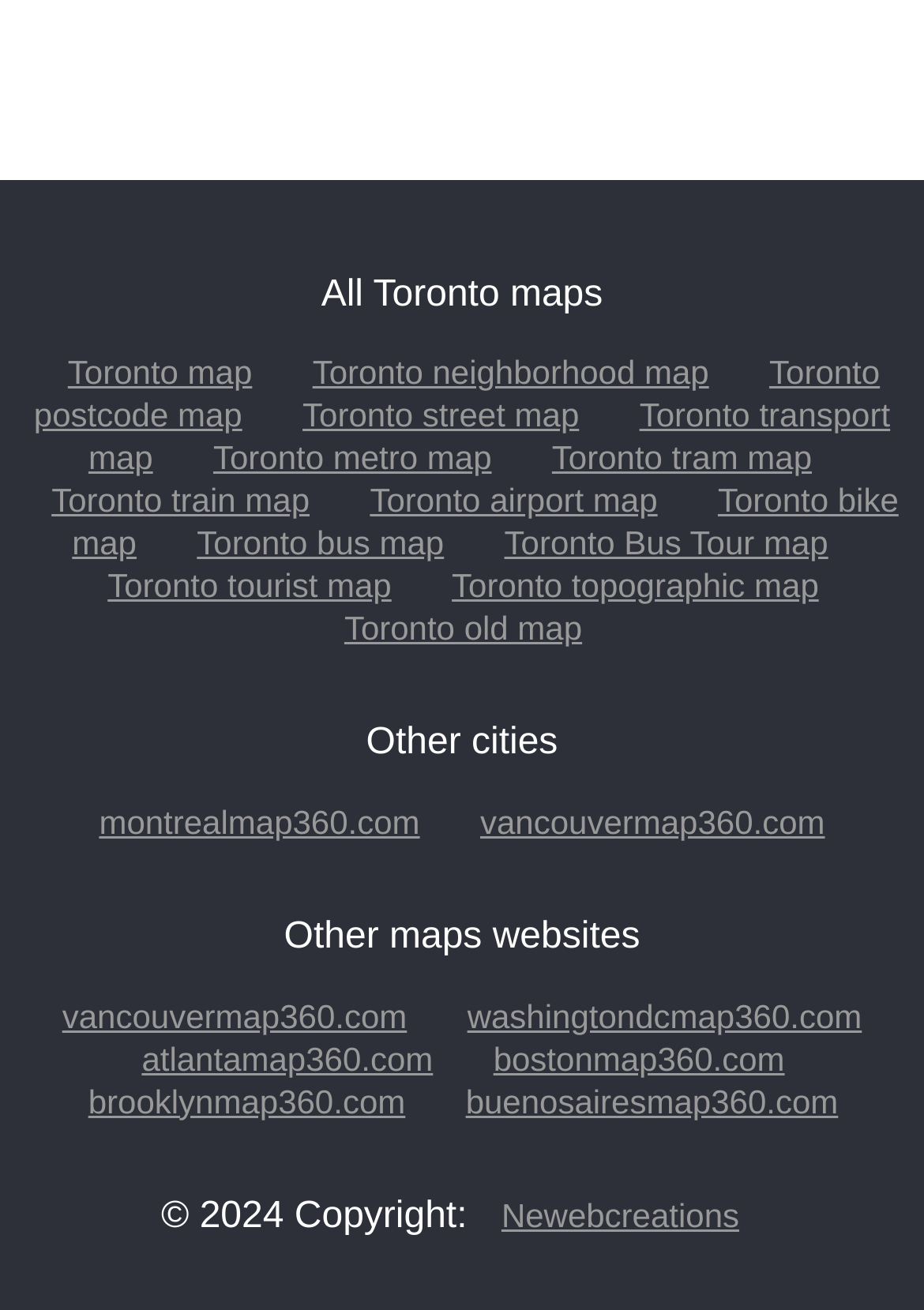Identify the bounding box coordinates of the area that should be clicked in order to complete the given instruction: "Click on Lemon Pepper Butter". The bounding box coordinates should be four float numbers between 0 and 1, i.e., [left, top, right, bottom].

None